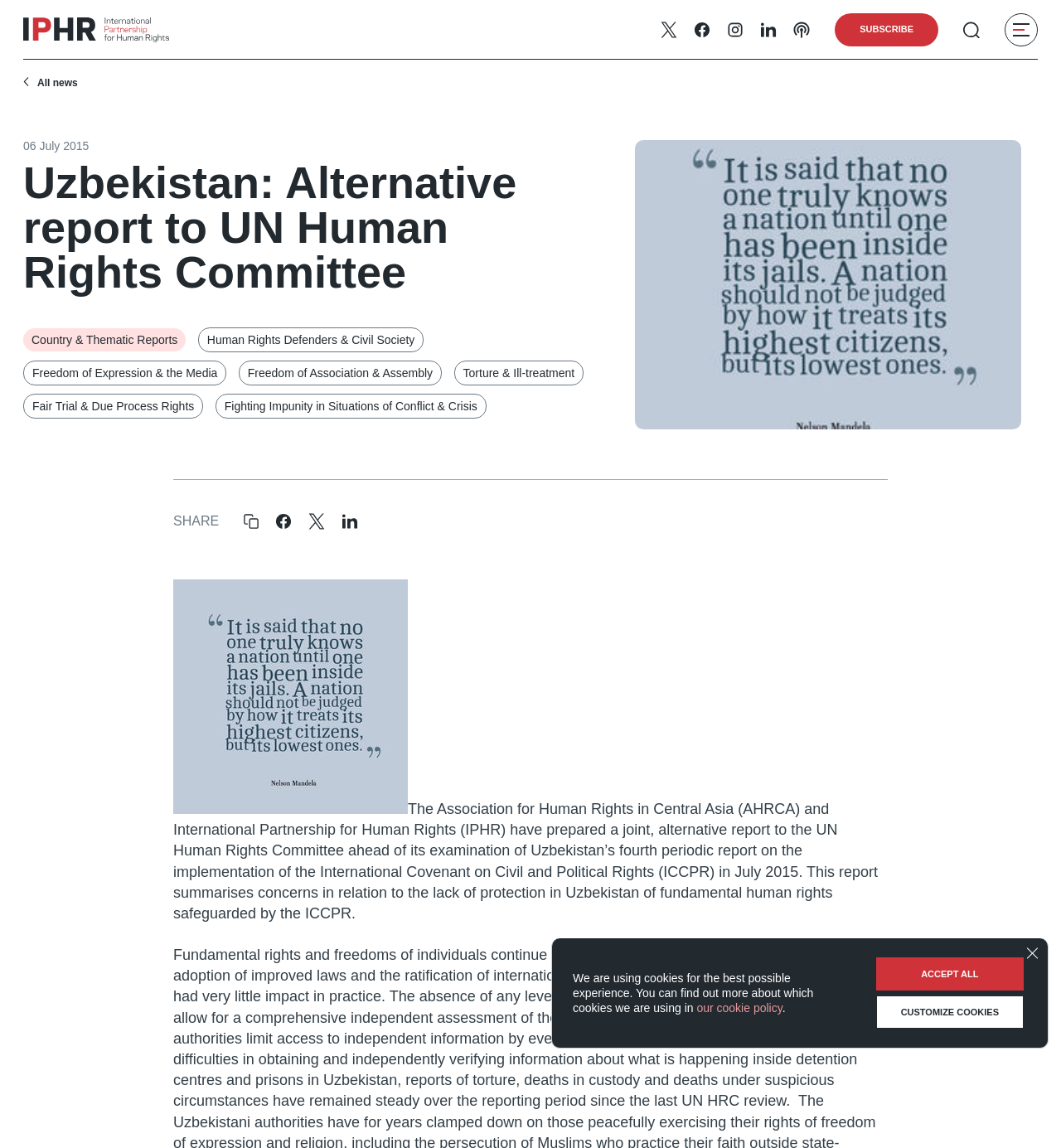What is the format of the report?
Based on the image, give a concise answer in the form of a single word or short phrase.

Alternative report